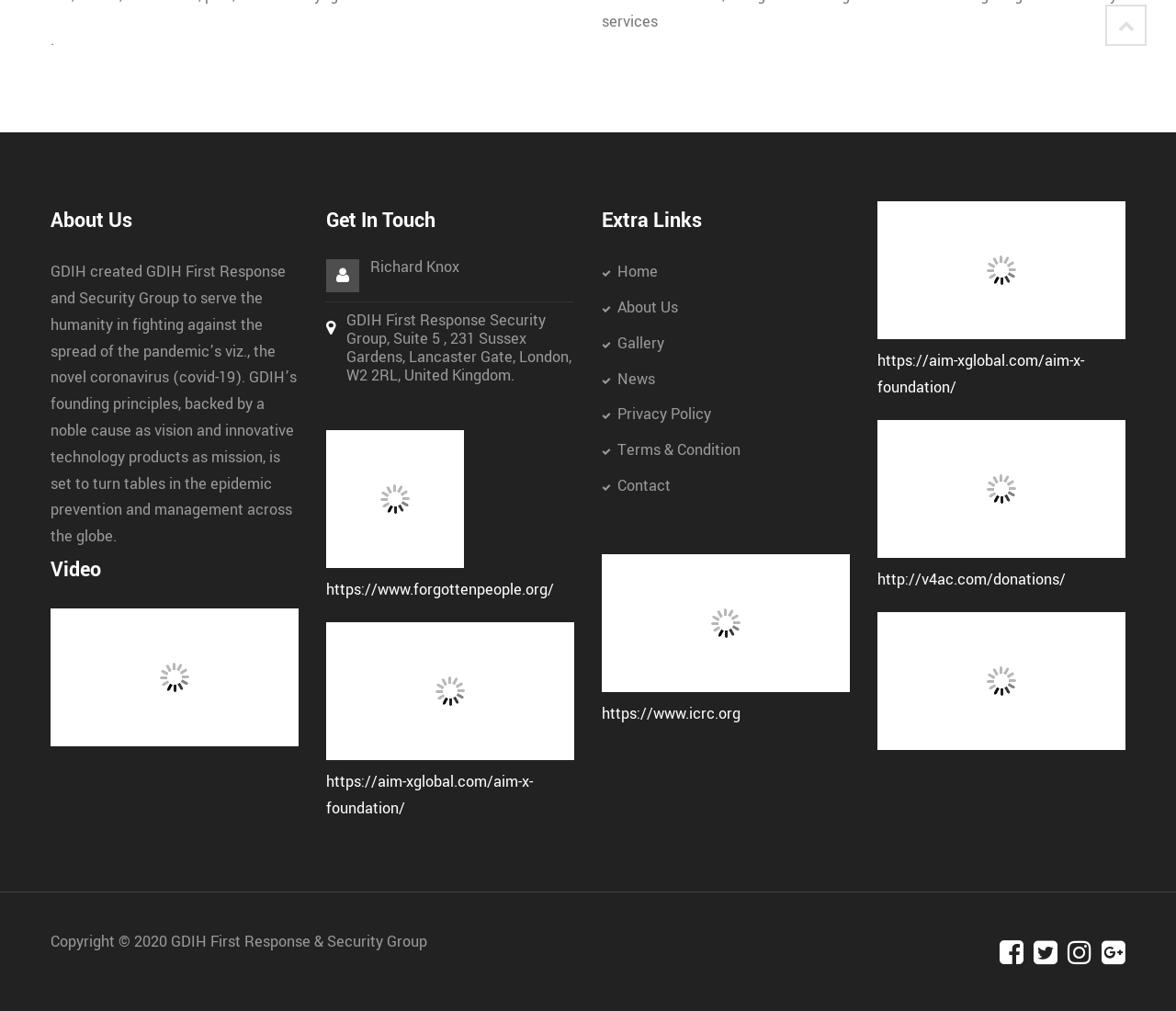Bounding box coordinates are specified in the format (top-left x, top-left y, bottom-right x, bottom-right y). All values are floating point numbers bounded between 0 and 1. Please provide the bounding box coordinate of the region this sentence describes: Click here

None